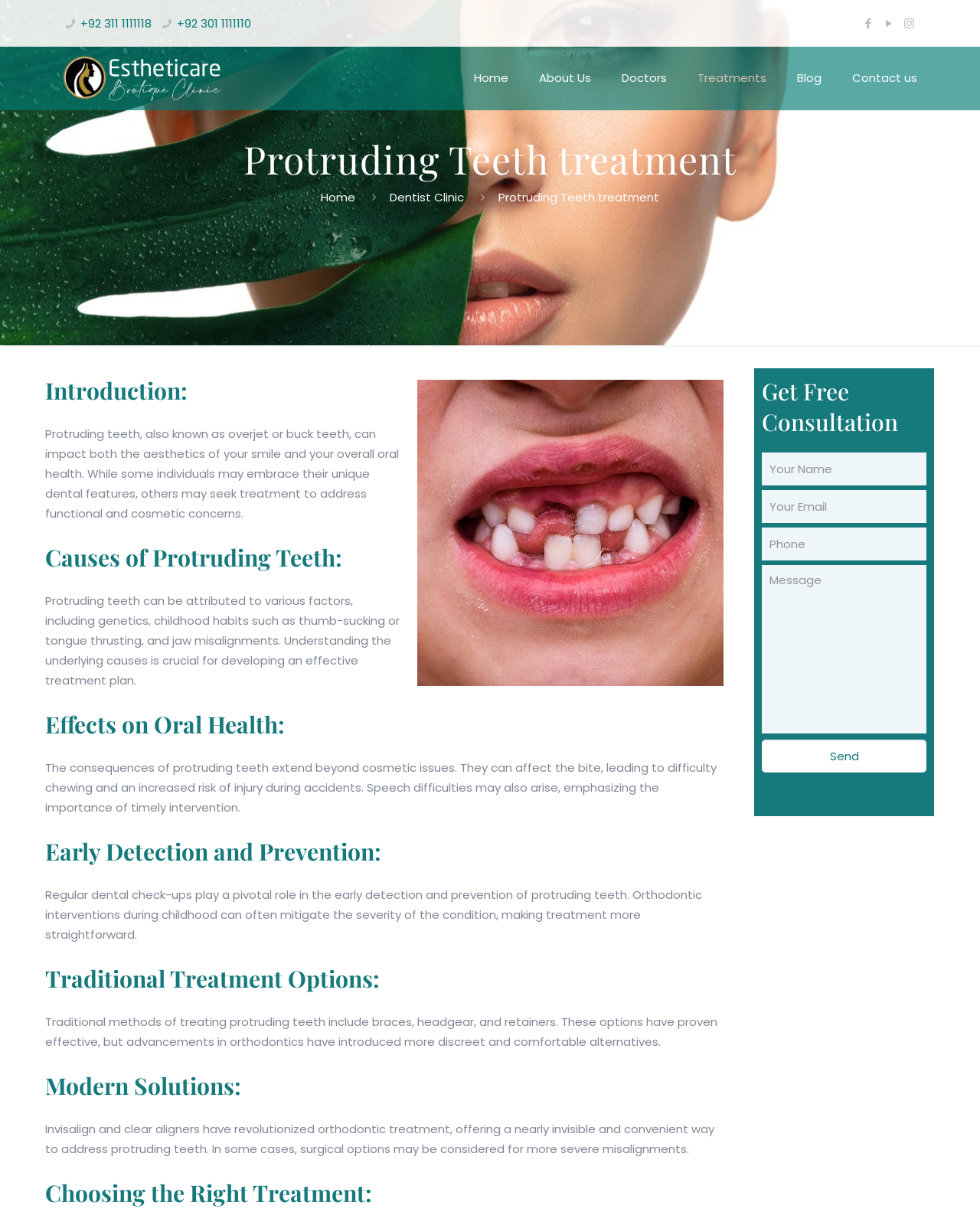Please find and report the bounding box coordinates of the element to click in order to perform the following action: "View the Protruding Teeth treatment image". The coordinates should be expressed as four float numbers between 0 and 1, in the format [left, top, right, bottom].

[0.426, 0.313, 0.738, 0.566]